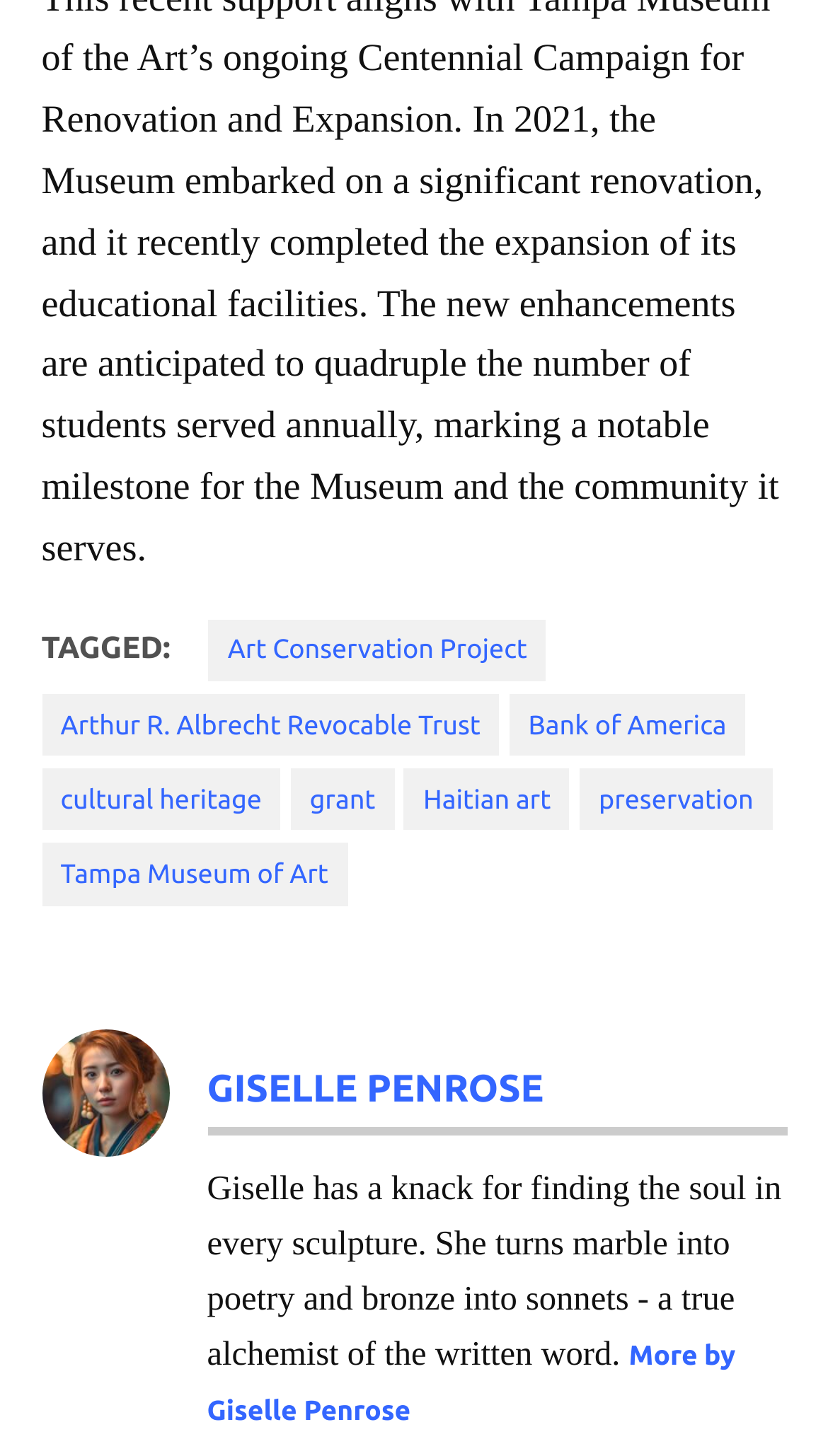Refer to the image and answer the question with as much detail as possible: What is Giselle Penrose's profession?

Based on the description provided, 'She turns marble into poetry and bronze into sonnets - a true alchemist of the written word.', it can be inferred that Giselle Penrose is a writer or poet, and the phrase 'alchemist of the written word' is a metaphorical description of her profession.